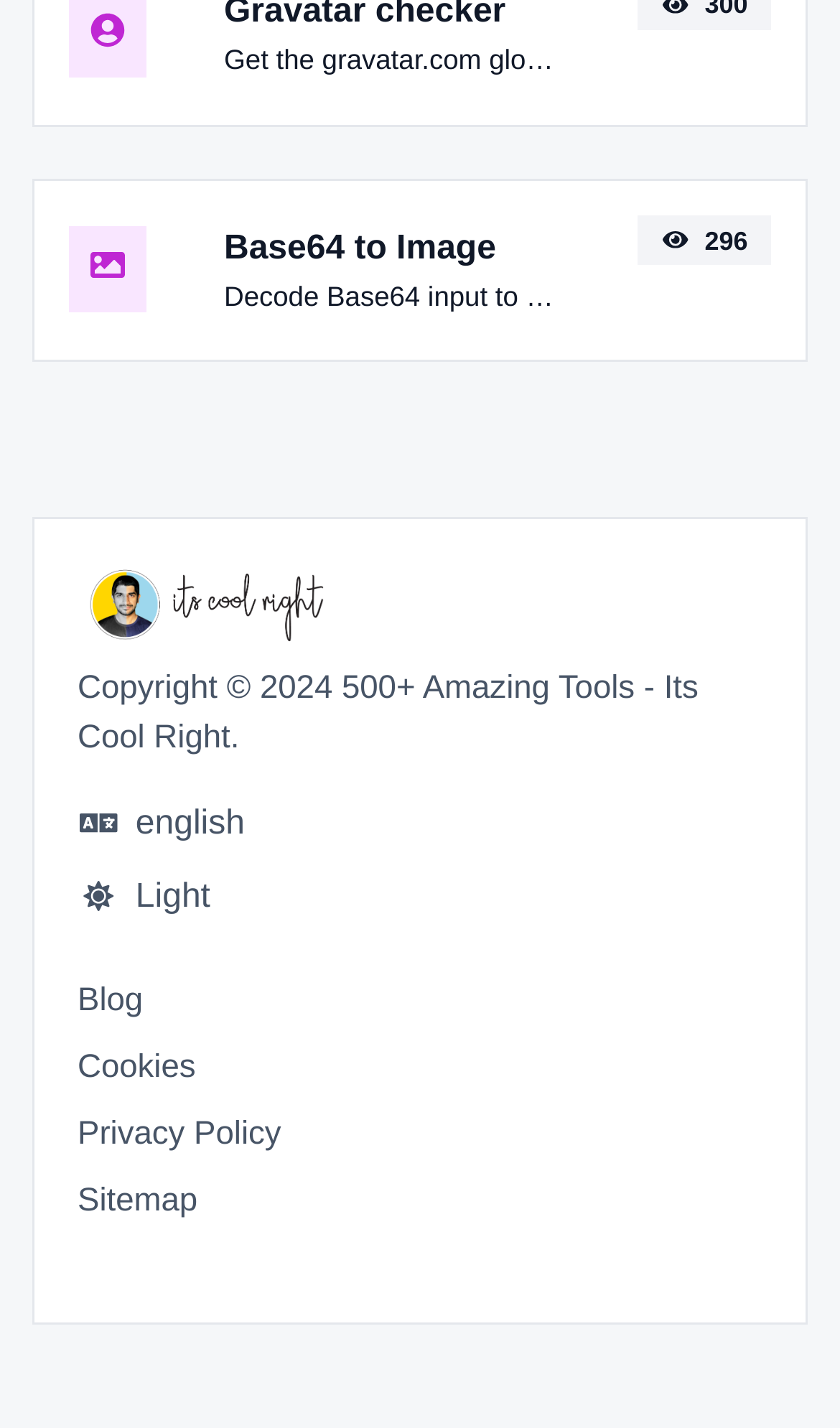Given the webpage screenshot and the description, determine the bounding box coordinates (top-left x, top-left y, bottom-right x, bottom-right y) that define the location of the UI element matching this description: english

[0.092, 0.559, 0.294, 0.598]